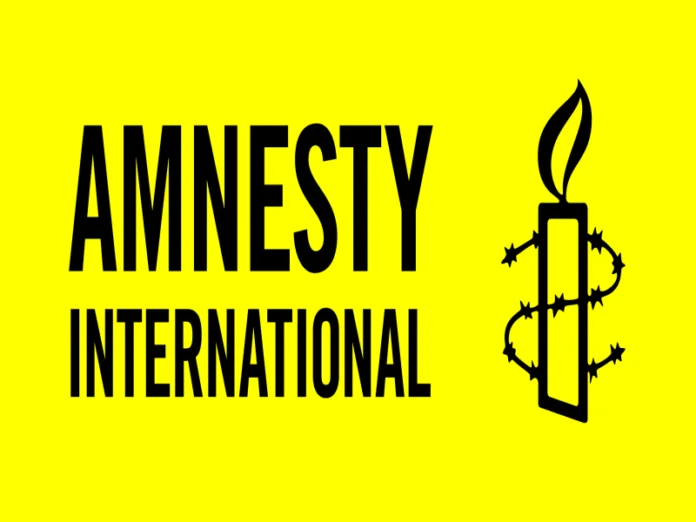Based on the image, please respond to the question with as much detail as possible:
What is the symbolic meaning of the candle in the logo?

The caption explains that the visual representation of a candle encircled by barbed wire symbolizes hope amidst oppression and the organization's focus on human rights issues.